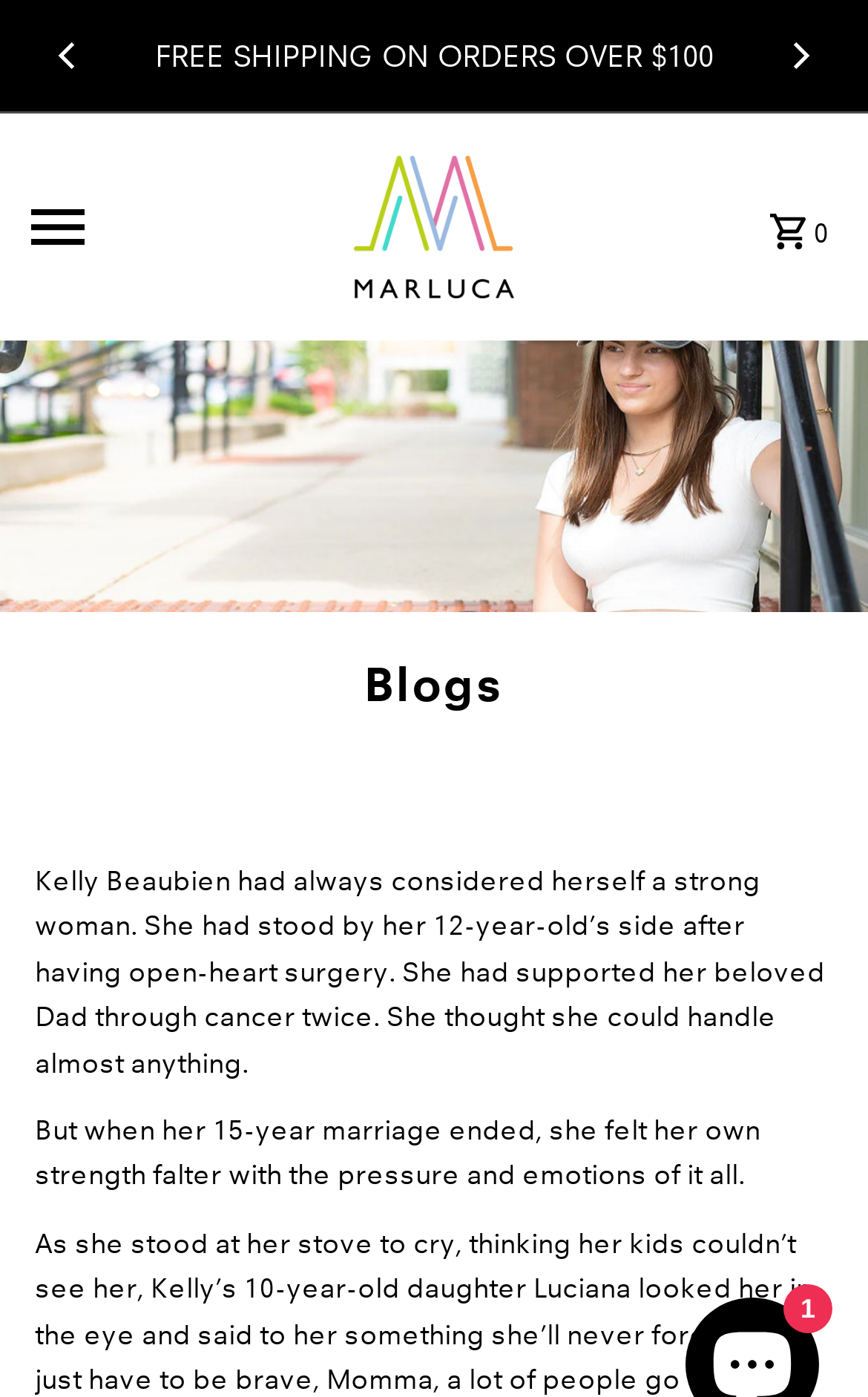What is the name of the person mentioned in the blog post?
Using the visual information, respond with a single word or phrase.

Kelly Beaubien